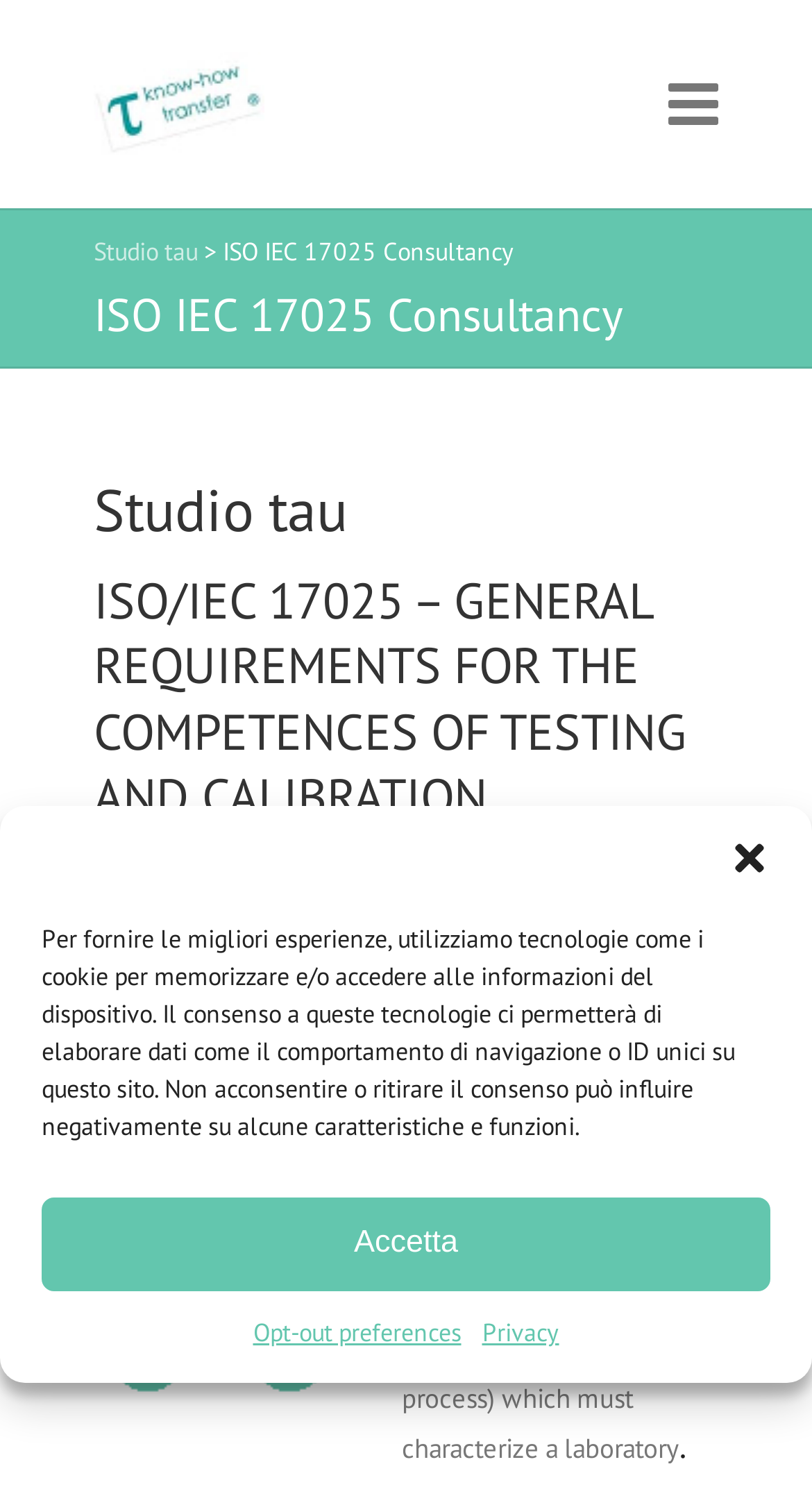Based on the element description Accetta, identify the bounding box of the UI element in the given webpage screenshot. The coordinates should be in the format (top-left x, top-left y, bottom-right x, bottom-right y) and must be between 0 and 1.

[0.051, 0.805, 0.949, 0.868]